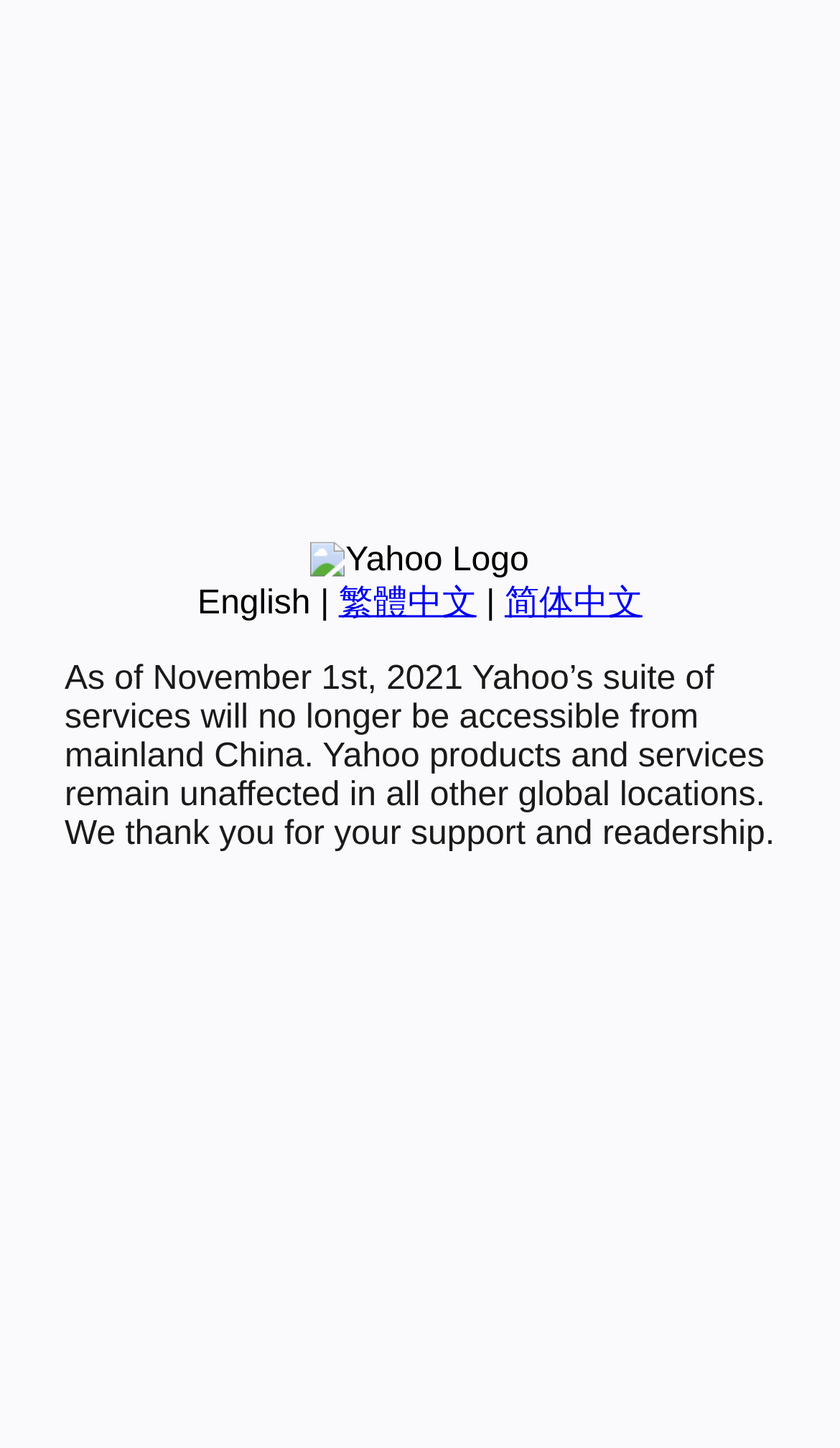Find the bounding box coordinates for the UI element whose description is: "English". The coordinates should be four float numbers between 0 and 1, in the format [left, top, right, bottom].

[0.235, 0.404, 0.37, 0.429]